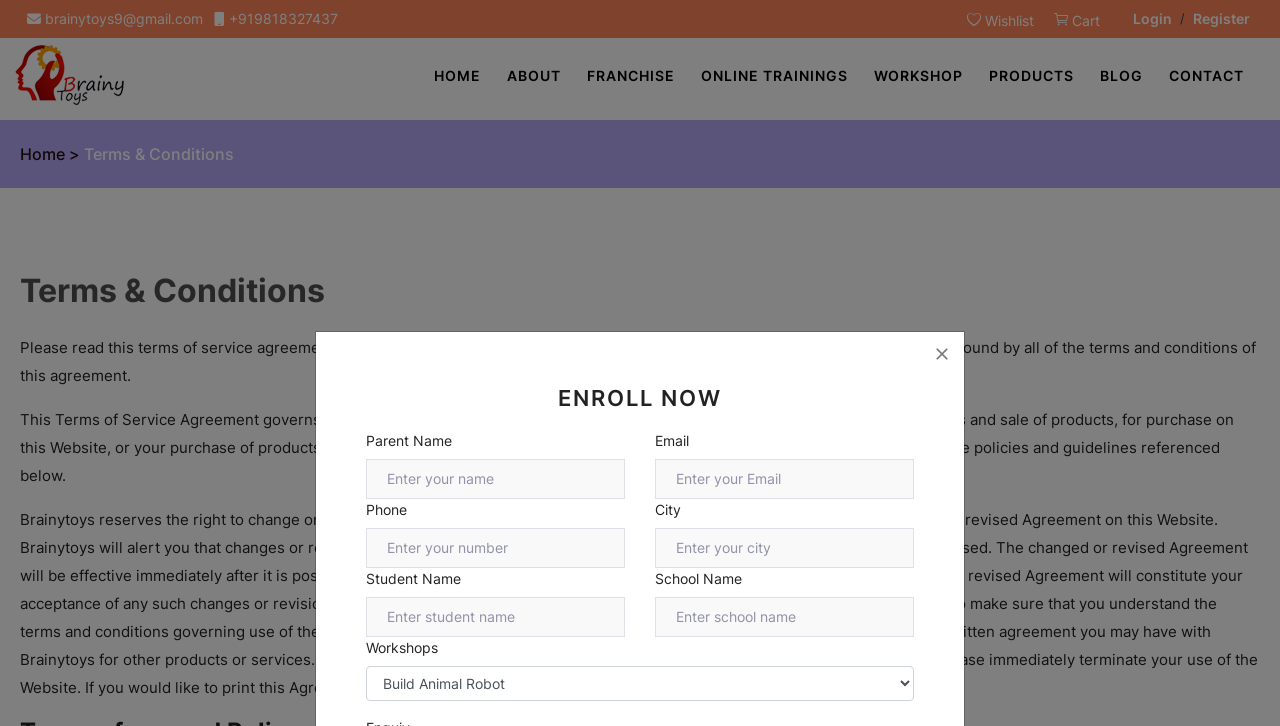Please specify the bounding box coordinates of the region to click in order to perform the following instruction: "Select a workshop from the dropdown".

[0.286, 0.917, 0.714, 0.966]